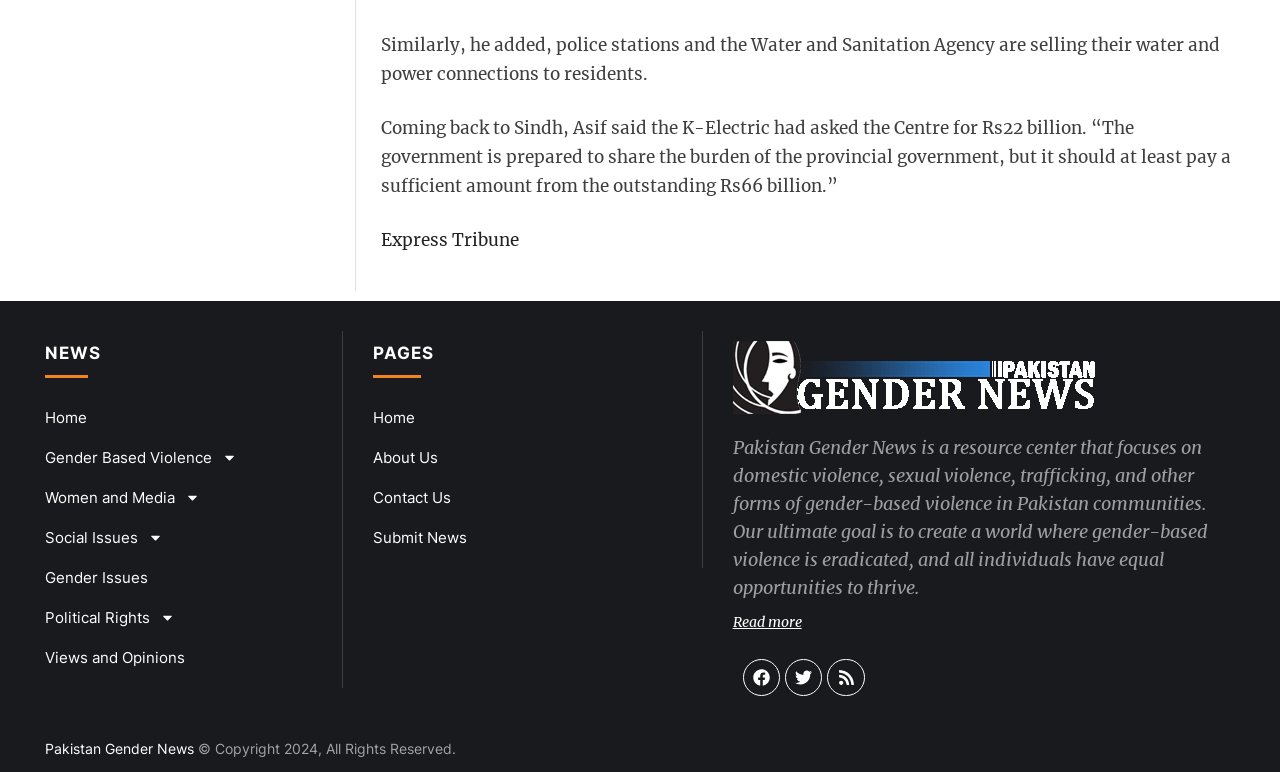What is the ultimate goal of the resource center?
Provide a detailed answer to the question, using the image to inform your response.

I found a heading element with the text 'Our ultimate goal is to create a world where gender-based violence is eradicated...' at coordinates [0.572, 0.562, 0.962, 0.779], which suggests that the ultimate goal of the resource center is to eradicate gender-based violence.